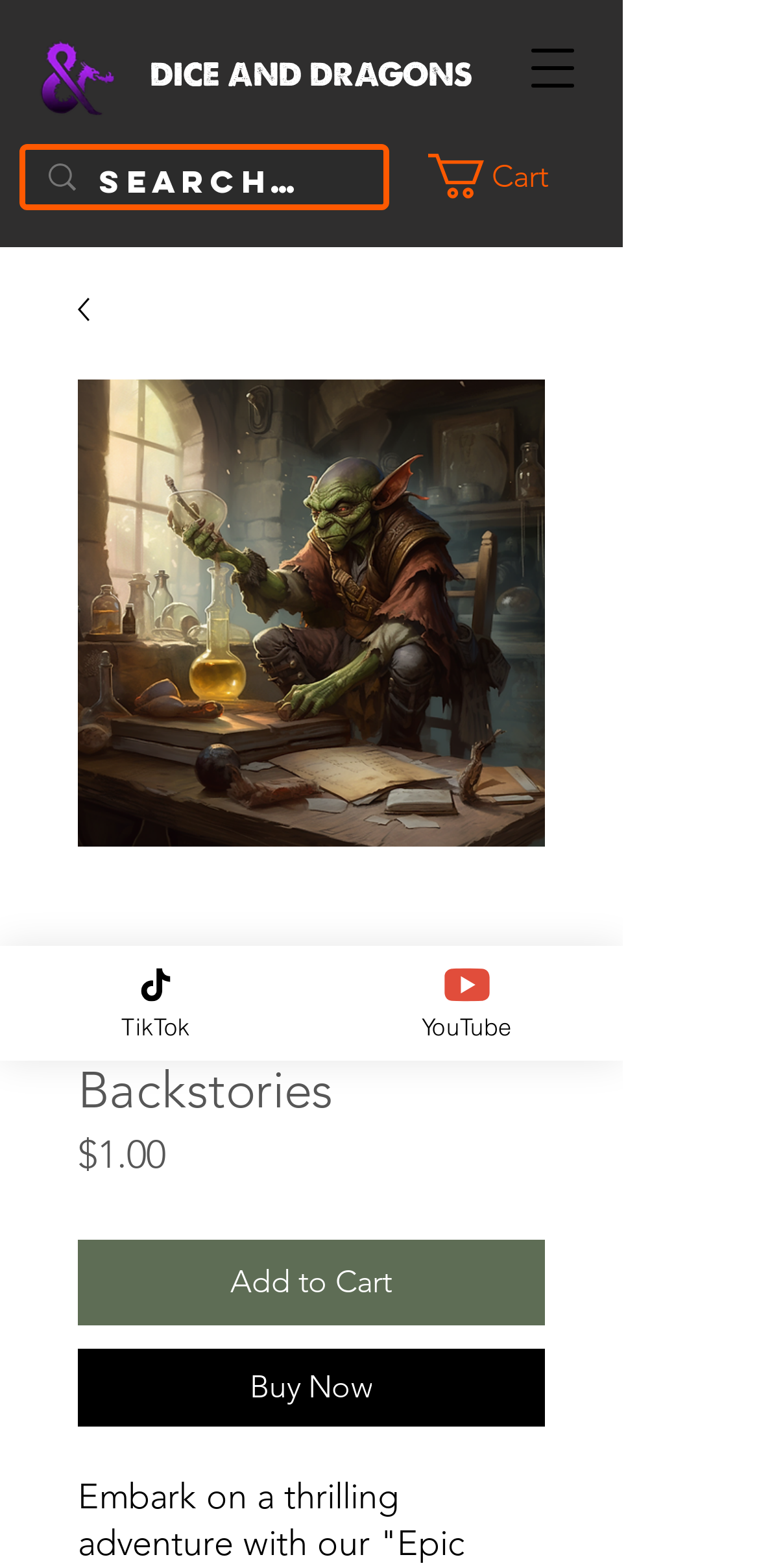Identify the bounding box coordinates of the clickable region to carry out the given instruction: "Go to the Customer Support page".

None